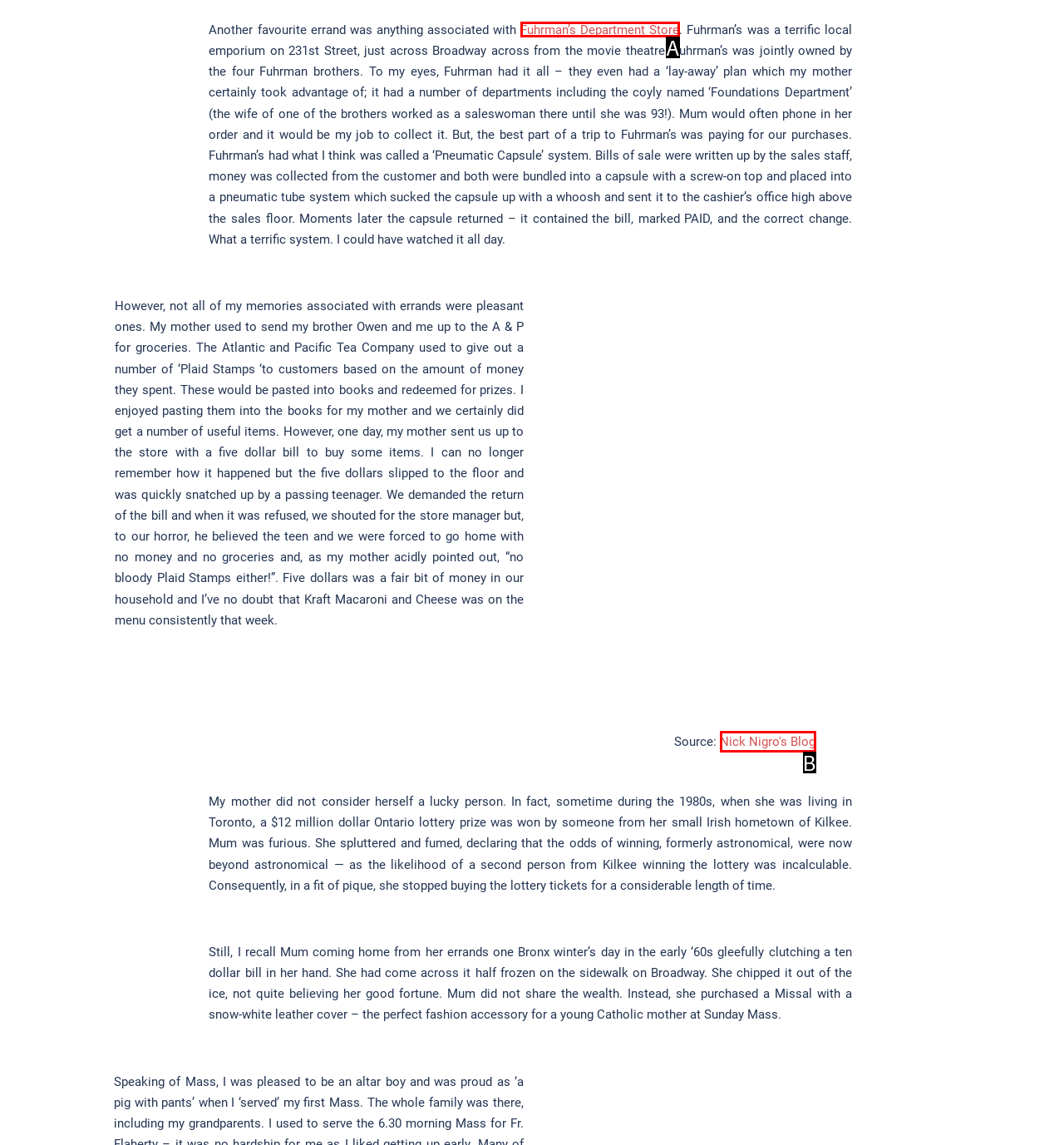Assess the description: Nick Nigro's Blog and select the option that matches. Provide the letter of the chosen option directly from the given choices.

B